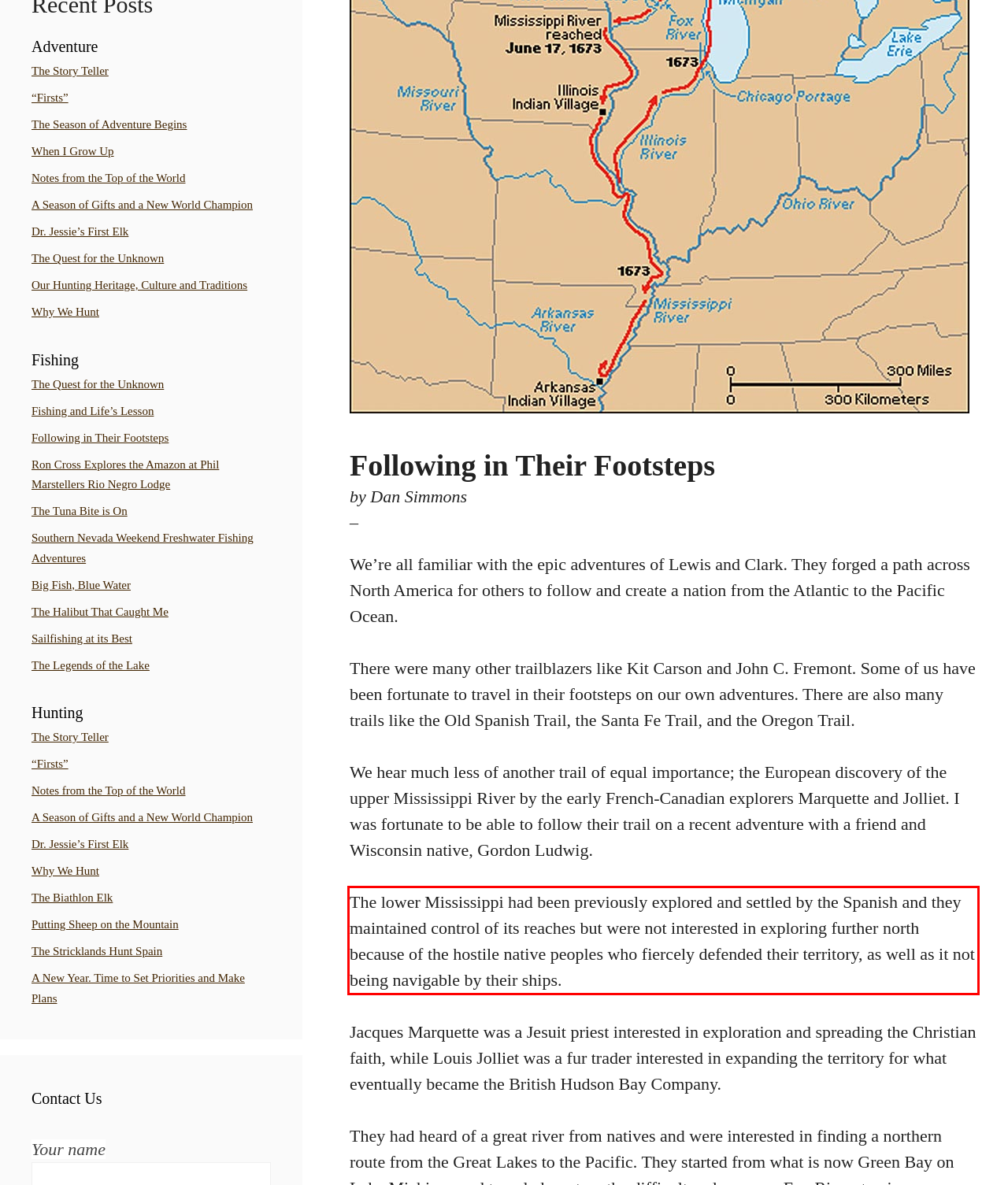You are presented with a webpage screenshot featuring a red bounding box. Perform OCR on the text inside the red bounding box and extract the content.

The lower Mississippi had been previously explored and settled by the Spanish and they maintained control of its reaches but were not interested in exploring further north because of the hostile native peoples who fiercely defended their territory, as well as it not being navigable by their ships.